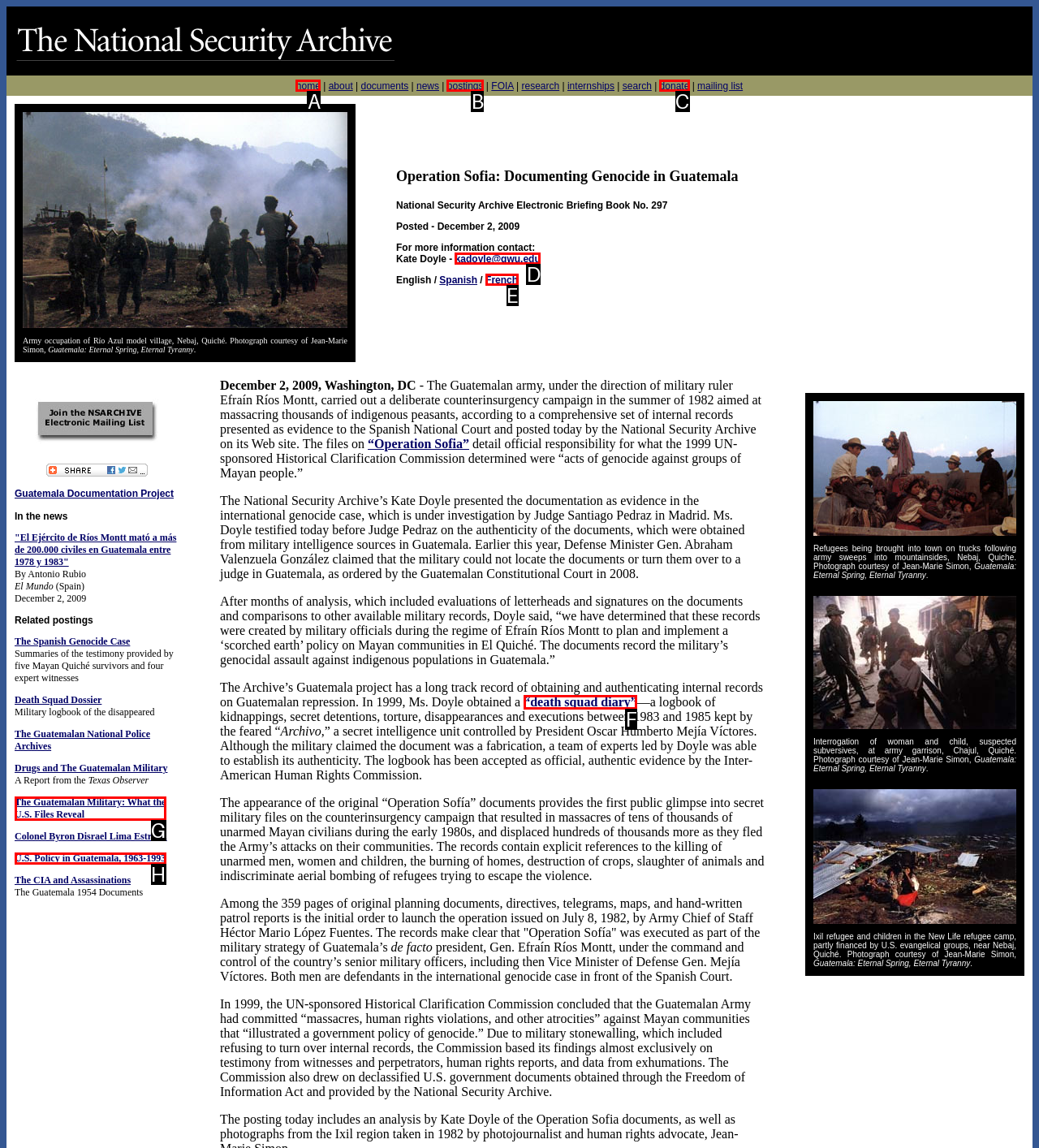Show which HTML element I need to click to perform this task: contact Kate Doyle via email Answer with the letter of the correct choice.

D